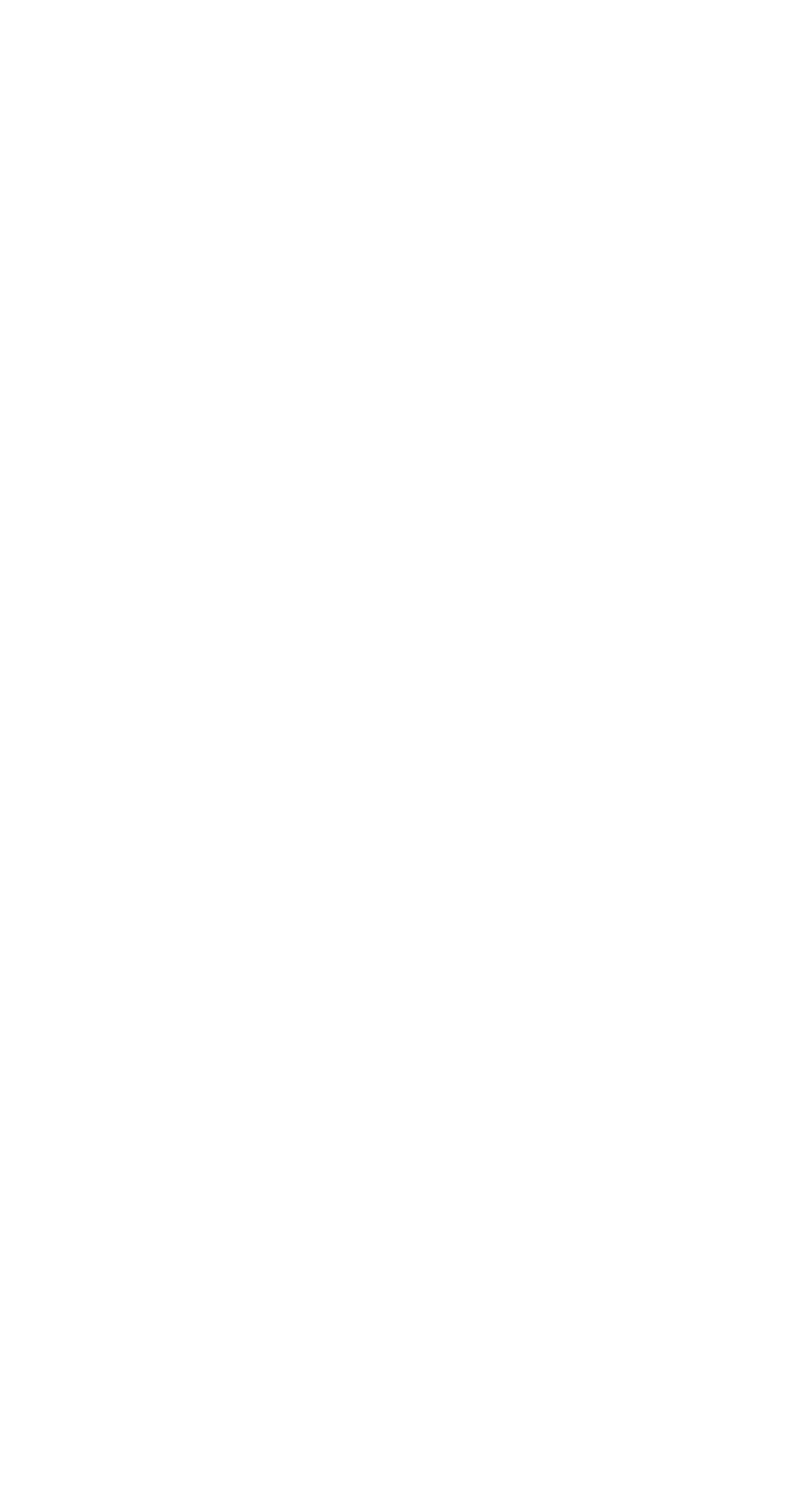Using the given description, provide the bounding box coordinates formatted as (top-left x, top-left y, bottom-right x, bottom-right y), with all values being floating point numbers between 0 and 1. Description: Buy Now

None